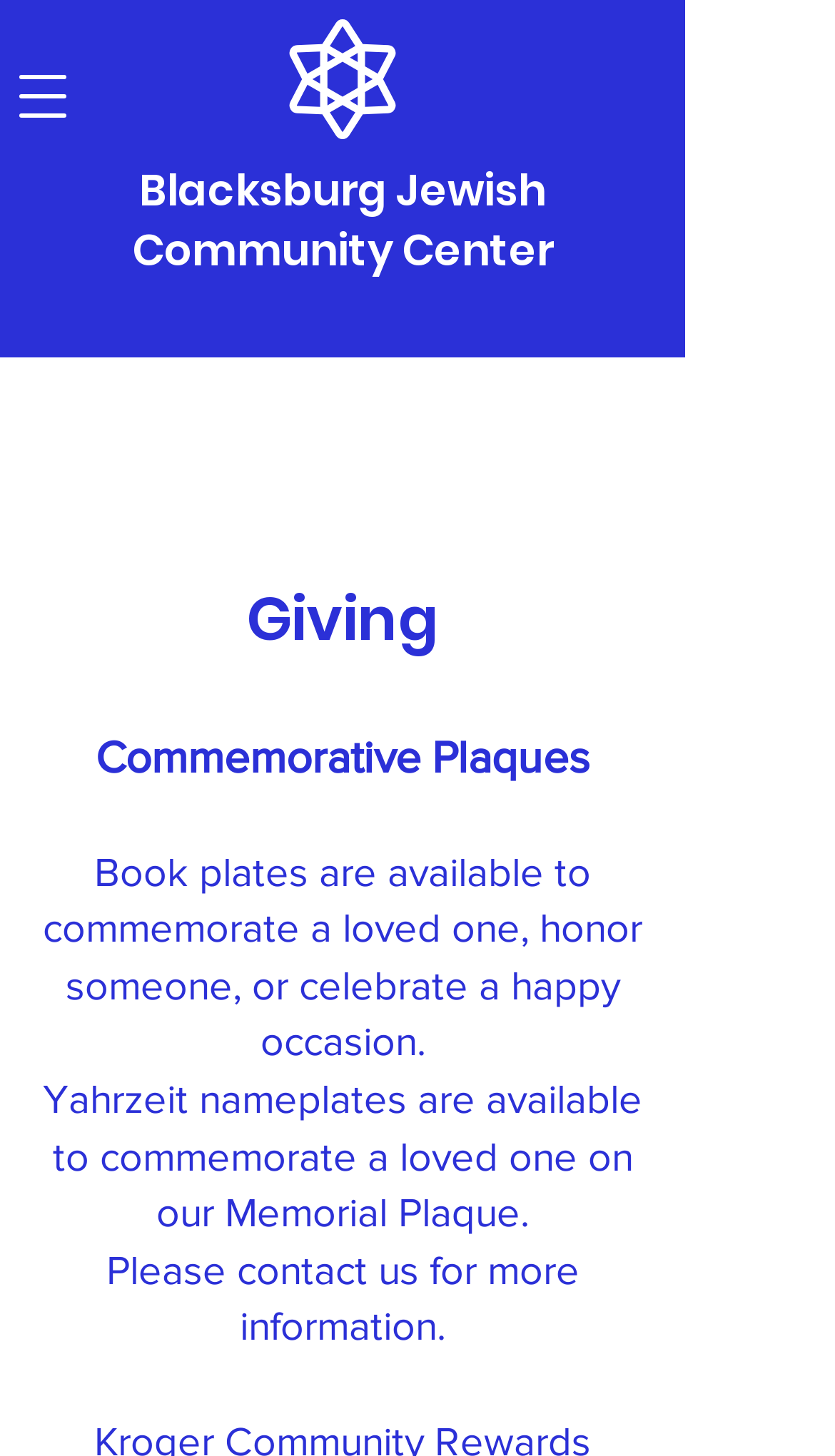Identify the bounding box coordinates for the UI element described by the following text: "Contact us". Provide the coordinates as four float numbers between 0 and 1, in the format [left, top, right, bottom].

None